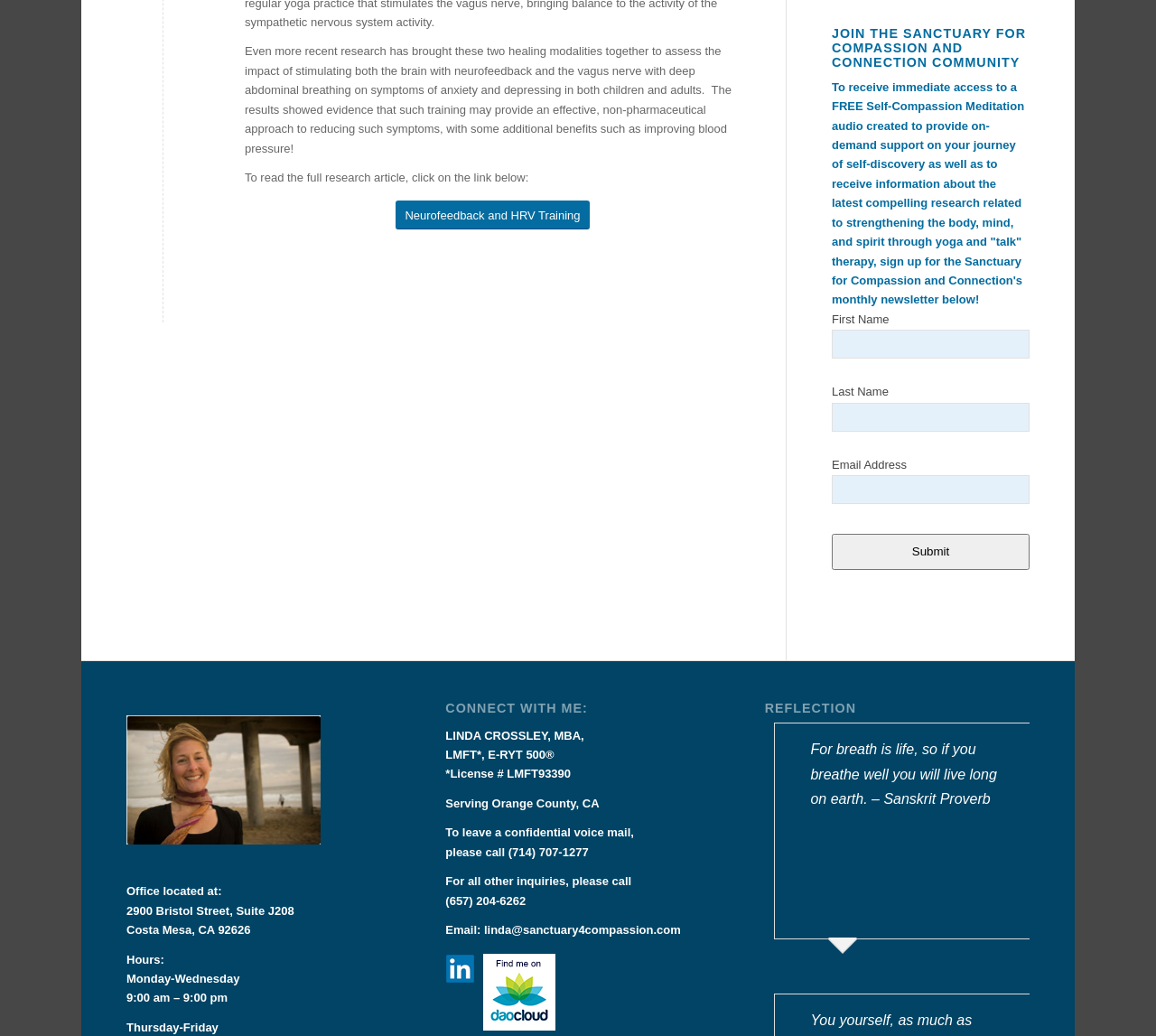Respond to the question below with a single word or phrase: What is the email address to contact the therapist?

linda@sanctuary4compassion.com